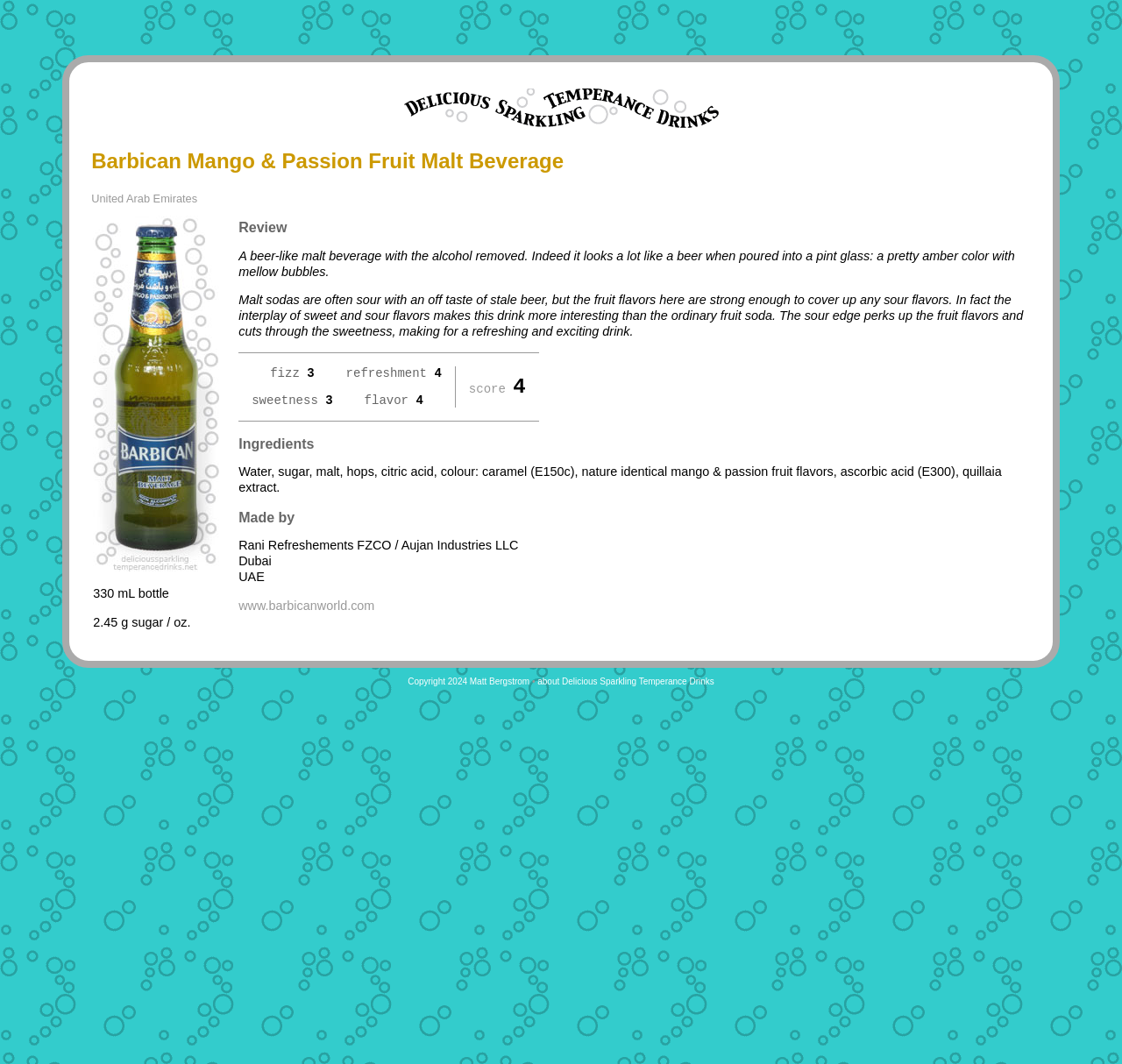Identify the bounding box coordinates for the UI element that matches this description: "aria-label="Play"".

None